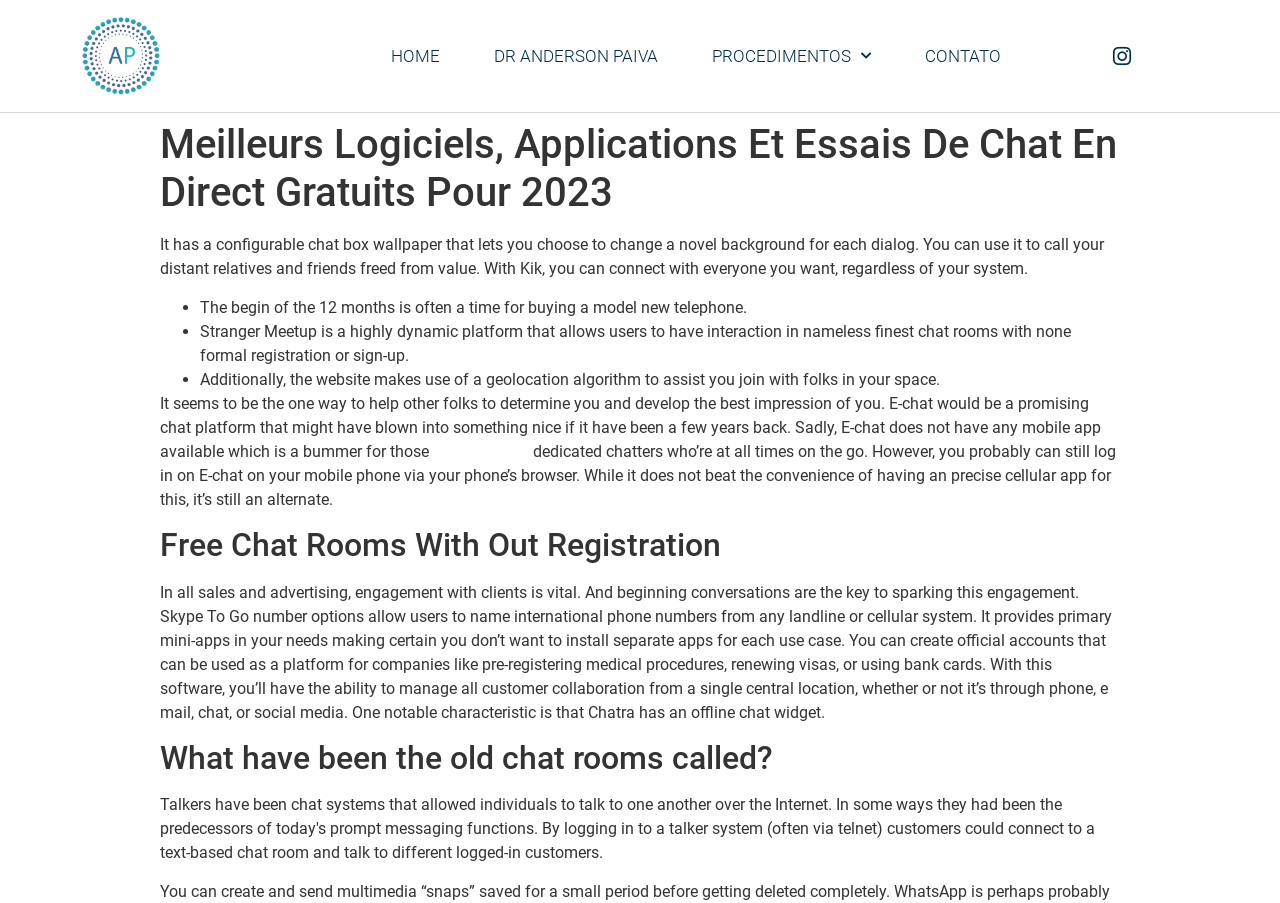What is Stranger Meetup described as?
Based on the image, answer the question in a detailed manner.

The text describes Stranger Meetup as a highly dynamic platform that allows users to engage in anonymous best chat rooms without formal registration or sign-up, indicating its dynamic nature.